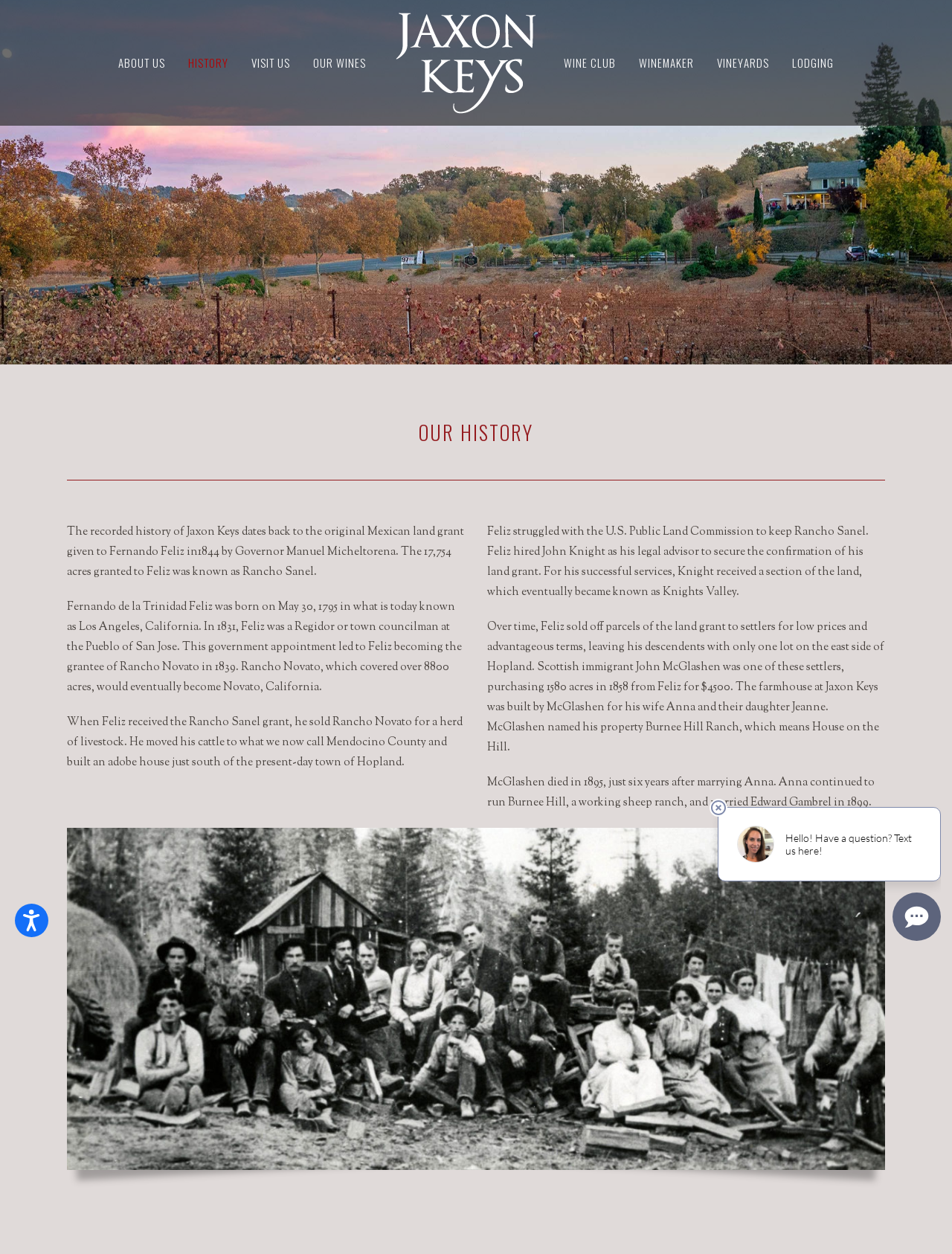Determine the bounding box coordinates of the clickable region to carry out the instruction: "Click on the 'Skip to Content' link".

[0.016, 0.03, 0.215, 0.063]